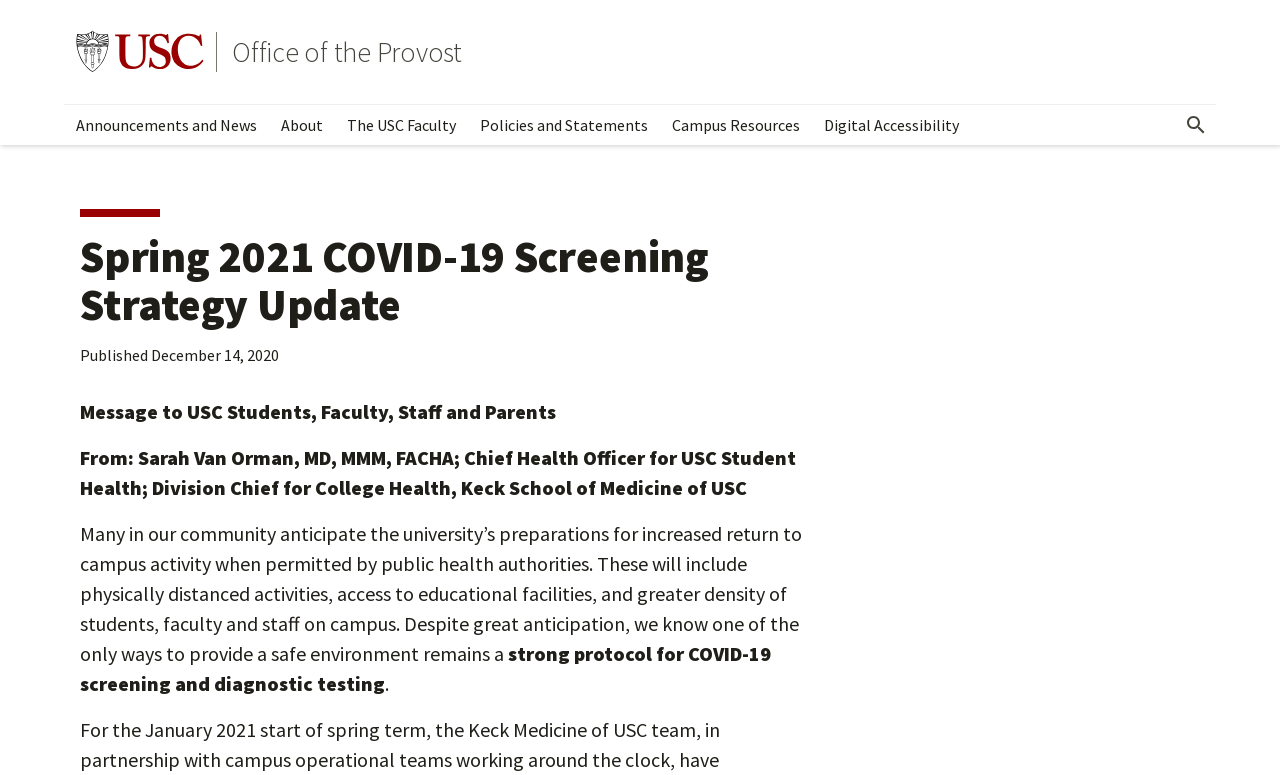Describe the entire webpage, focusing on both content and design.

The webpage is about a COVID-19 screening strategy update from the Office of the Provost at USC. At the top left corner, there is a link to the USC homepage, accompanied by the USC Monogram image. Next to it, there is a link to the Office of the Provost. 

Below these links, there is a primary navigation menu with six links: Announcements and News, About, The USC Faculty, Policies and Statements, Campus Resources, and Digital Accessibility. On the right side of the navigation menu, there is a search button.

The main content of the webpage starts with a heading that reads "Spring 2021 COVID-19 Screening Strategy Update". Below the heading, there is a published date, December 14, 2020. 

The message from Dr. Sarah Van Orman, Chief Health Officer for USC Student Health, is addressed to USC students, faculty, staff, and parents. The message discusses the university's preparations for increased return to campus activity, including physically distanced activities, access to educational facilities, and greater density of students, faculty, and staff on campus. It emphasizes the importance of a strong protocol for COVID-19 screening and diagnostic testing to provide a safe environment.